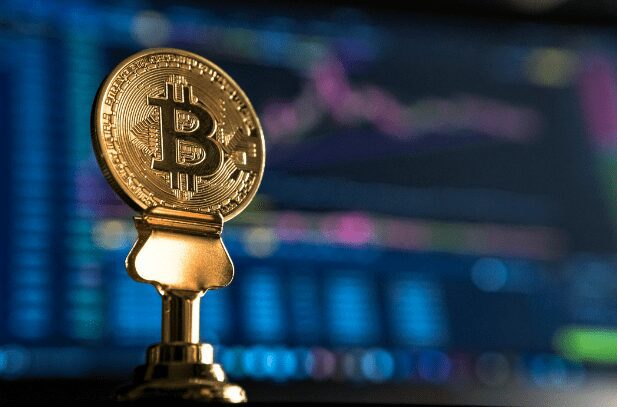What type of approach to investing is emphasized in the setting?
Provide an in-depth and detailed explanation in response to the question.

The setting reflects a modern approach to investing, emphasizing the importance of real-time market data and accessible trading platforms, which is evident from the visual composition of the image.